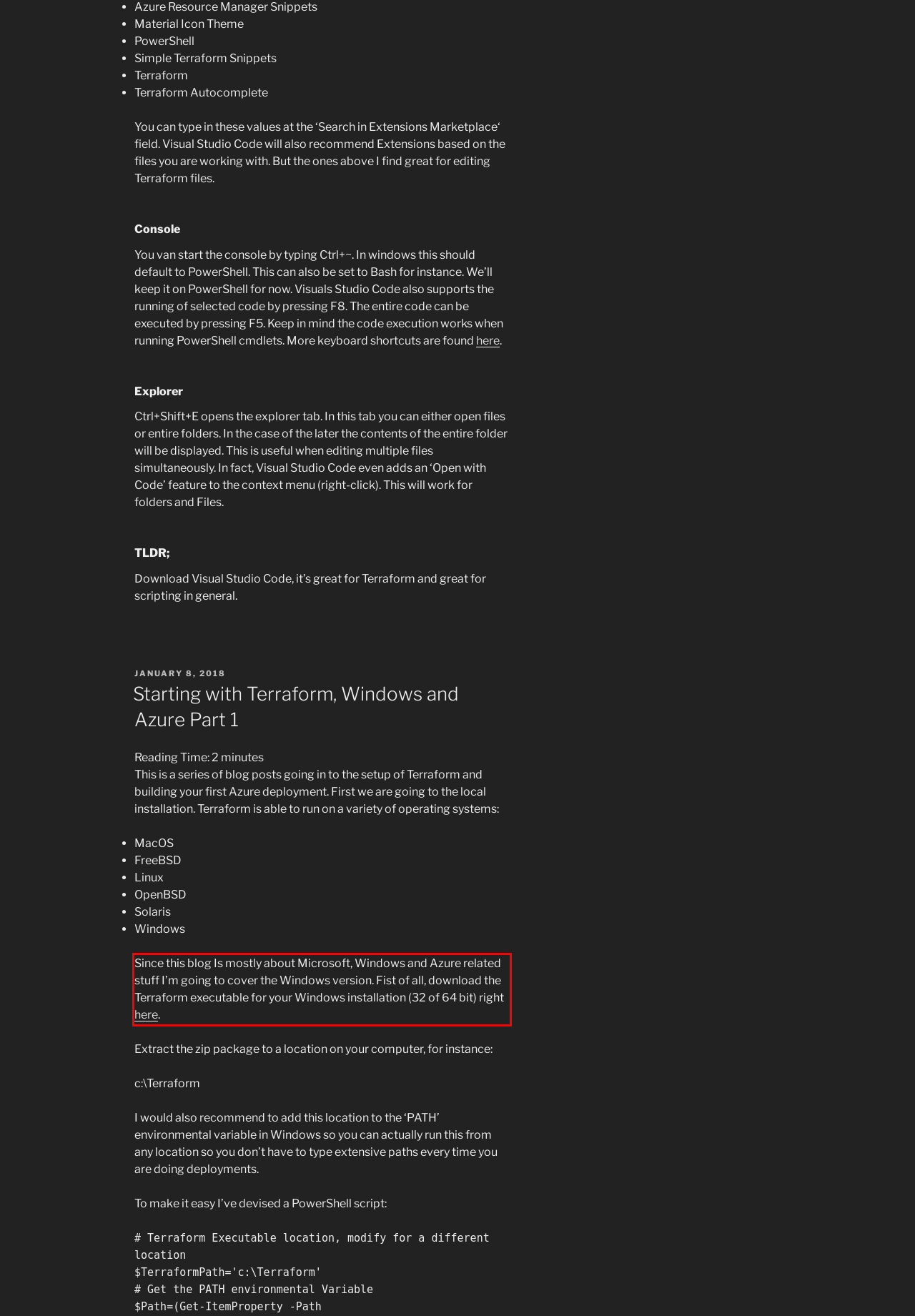Analyze the screenshot of a webpage where a red rectangle is bounding a UI element. Extract and generate the text content within this red bounding box.

Since this blog Is mostly about Microsoft, Windows and Azure related stuff I’m going to cover the Windows version. Fist of all, download the Terraform executable for your Windows installation (32 of 64 bit) right here.